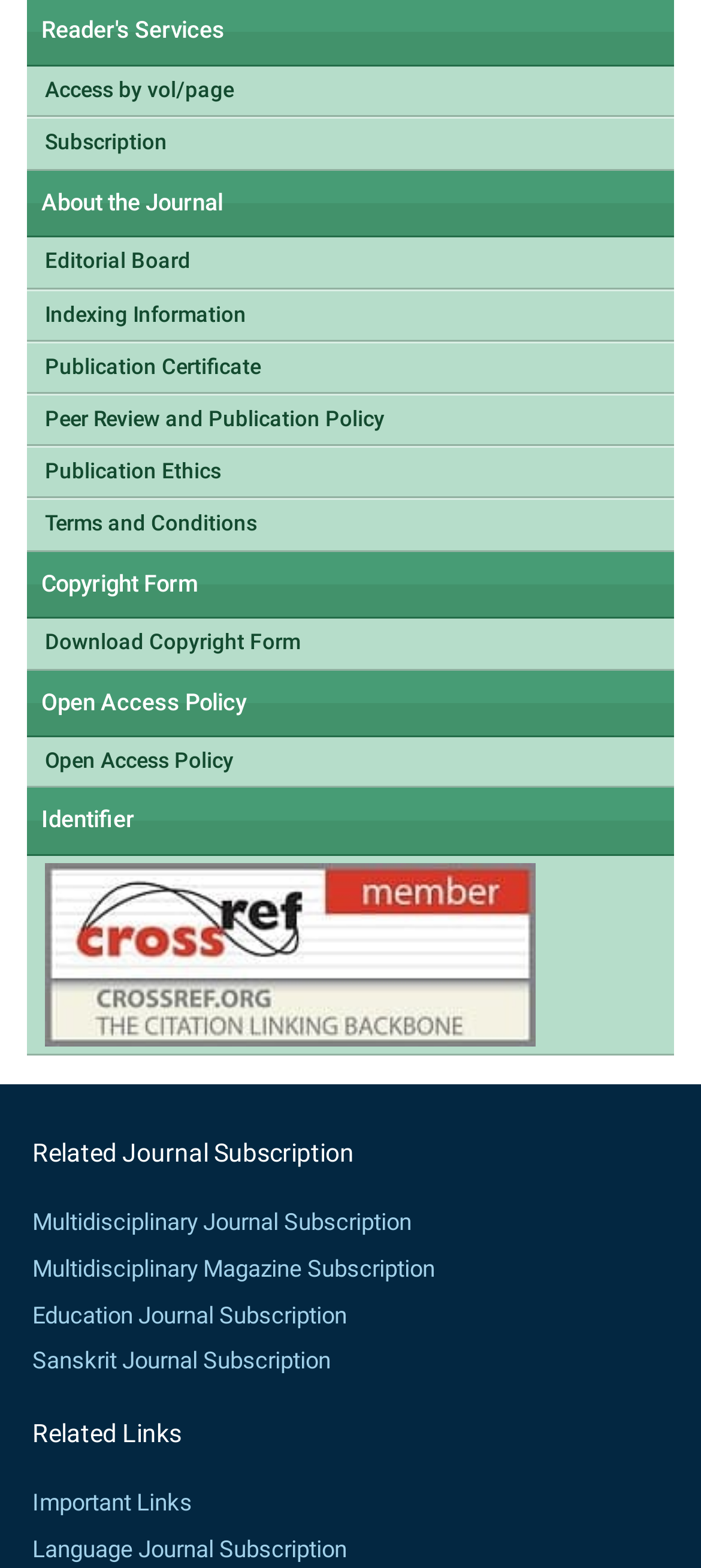What is the organization mentioned in the 'Identifier' section? Analyze the screenshot and reply with just one word or a short phrase.

CrossRef